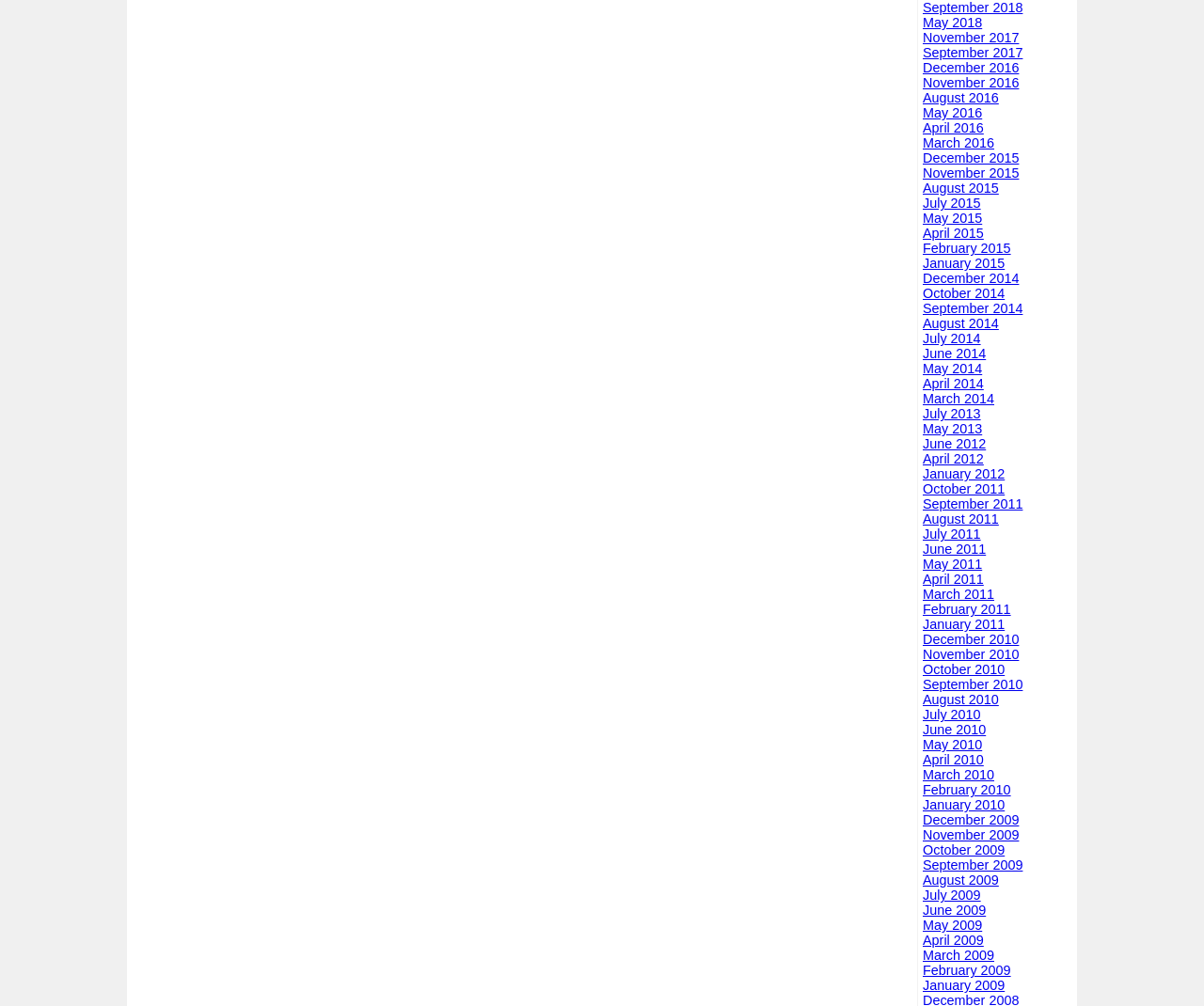Respond to the question below with a single word or phrase: How many months are listed from the year 2018?

2